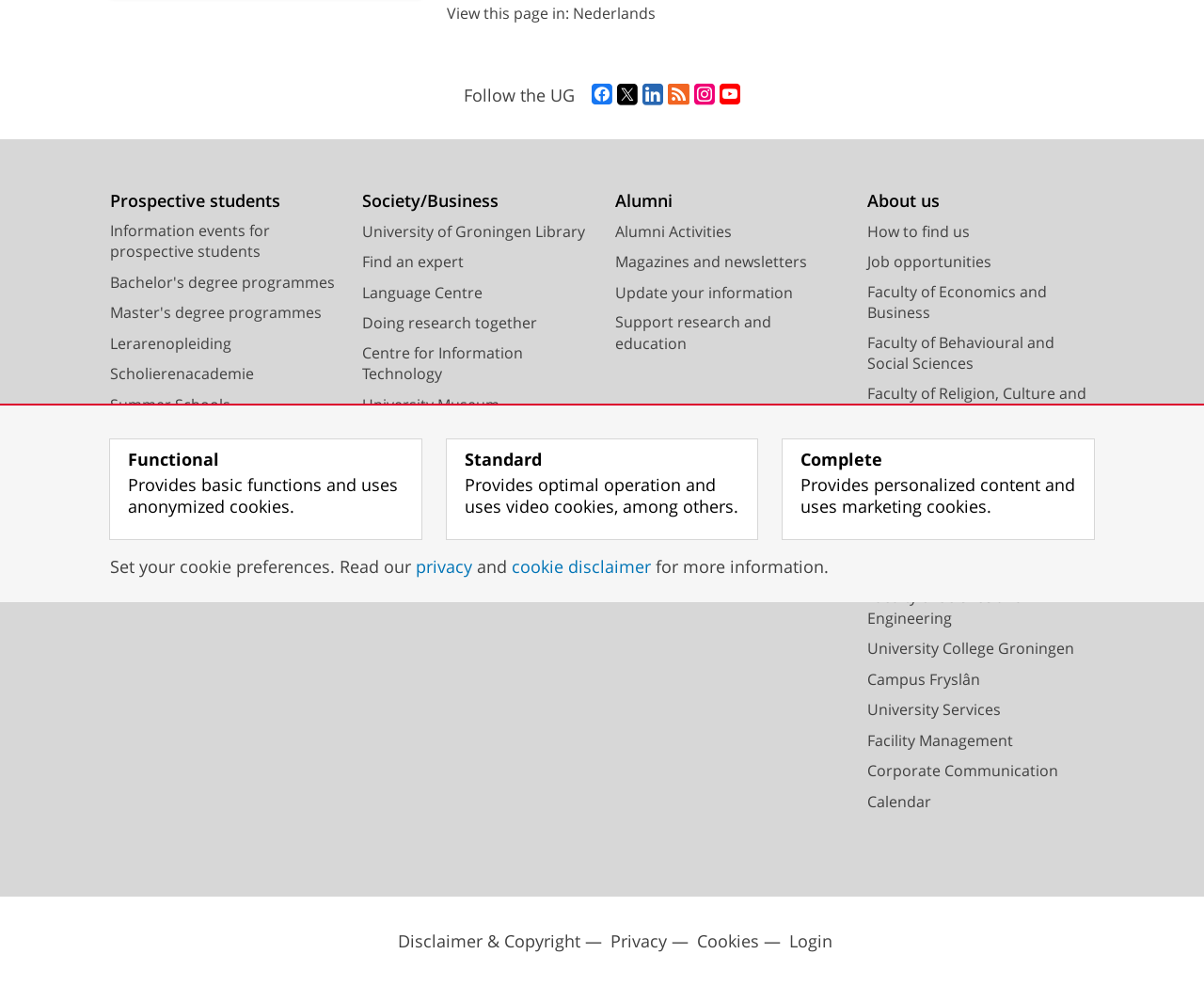For the following element description, predict the bounding box coordinates in the format (top-left x, top-left y, bottom-right x, bottom-right y). All values should be floating point numbers between 0 and 1. Description: Prospective students

[0.091, 0.193, 0.28, 0.214]